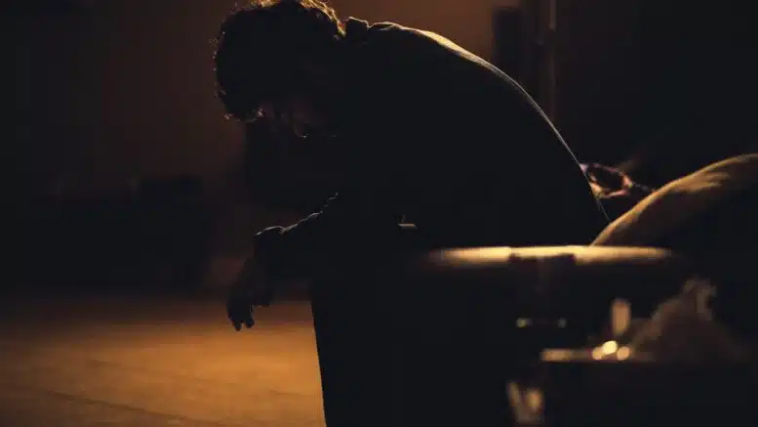Give a thorough explanation of the image.

The image captures a solitary figure seated in a dimly lit room, conveying a profound sense of despair and introspection. The individual, whose posture suggests a heavy burden, is leaning forward with their head bowed, creating a poignant visual representation of emotional struggle. This imagery aligns with the overarching theme of discussing depression openly, as highlighted in the article "How to Discuss Depression With Your Doctor." The importance of communicating feelings and symptoms to healthcare providers is emphasized, encouraging individuals to seek support in navigating their mental health challenges. The dark tones of the image enhance the emotional weight, making it a powerful visual accompaniment to the narrative of seeking understanding and care during difficult times.